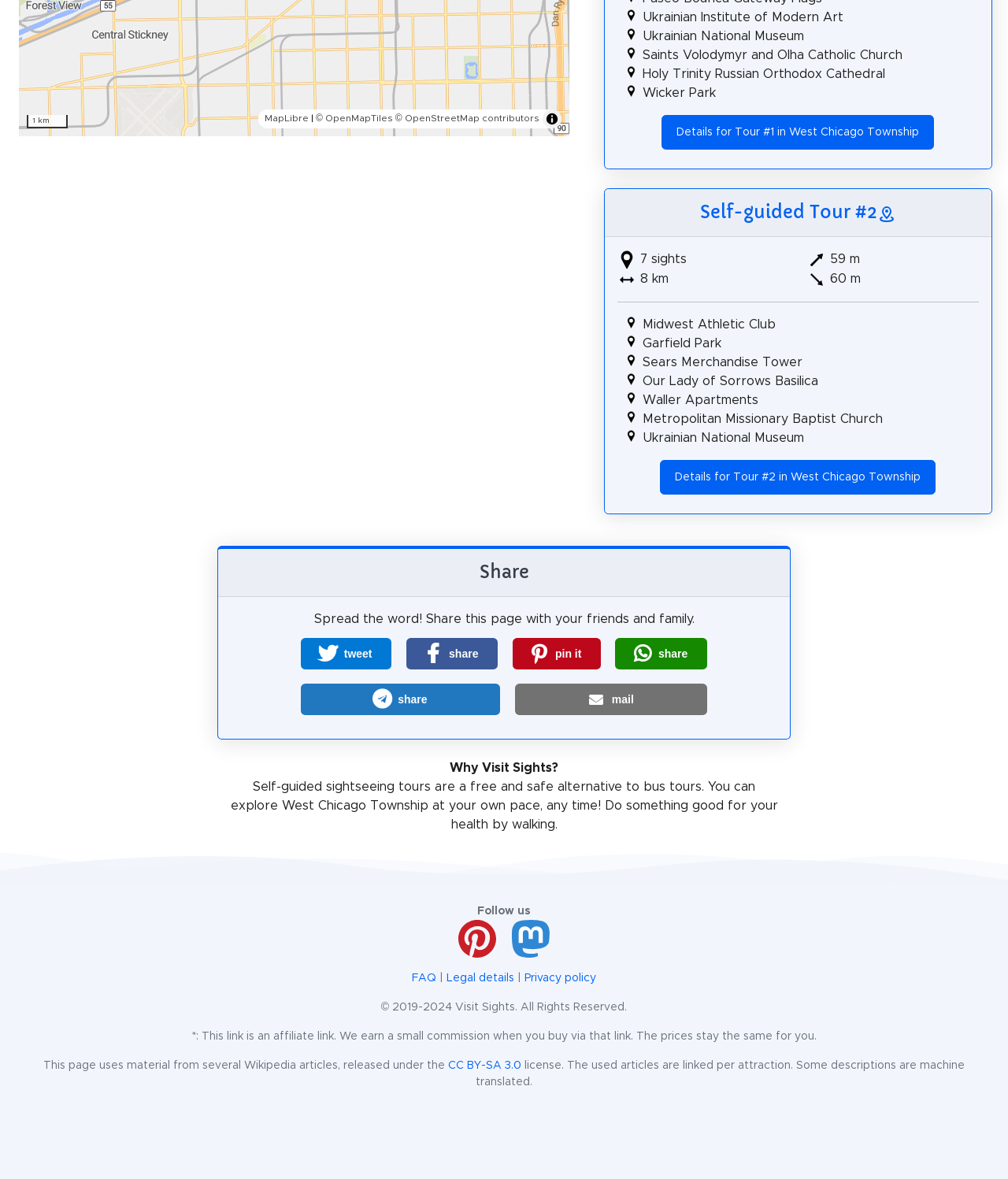Could you find the bounding box coordinates of the clickable area to complete this instruction: "Click the 'MapLibre' link"?

[0.262, 0.096, 0.306, 0.104]